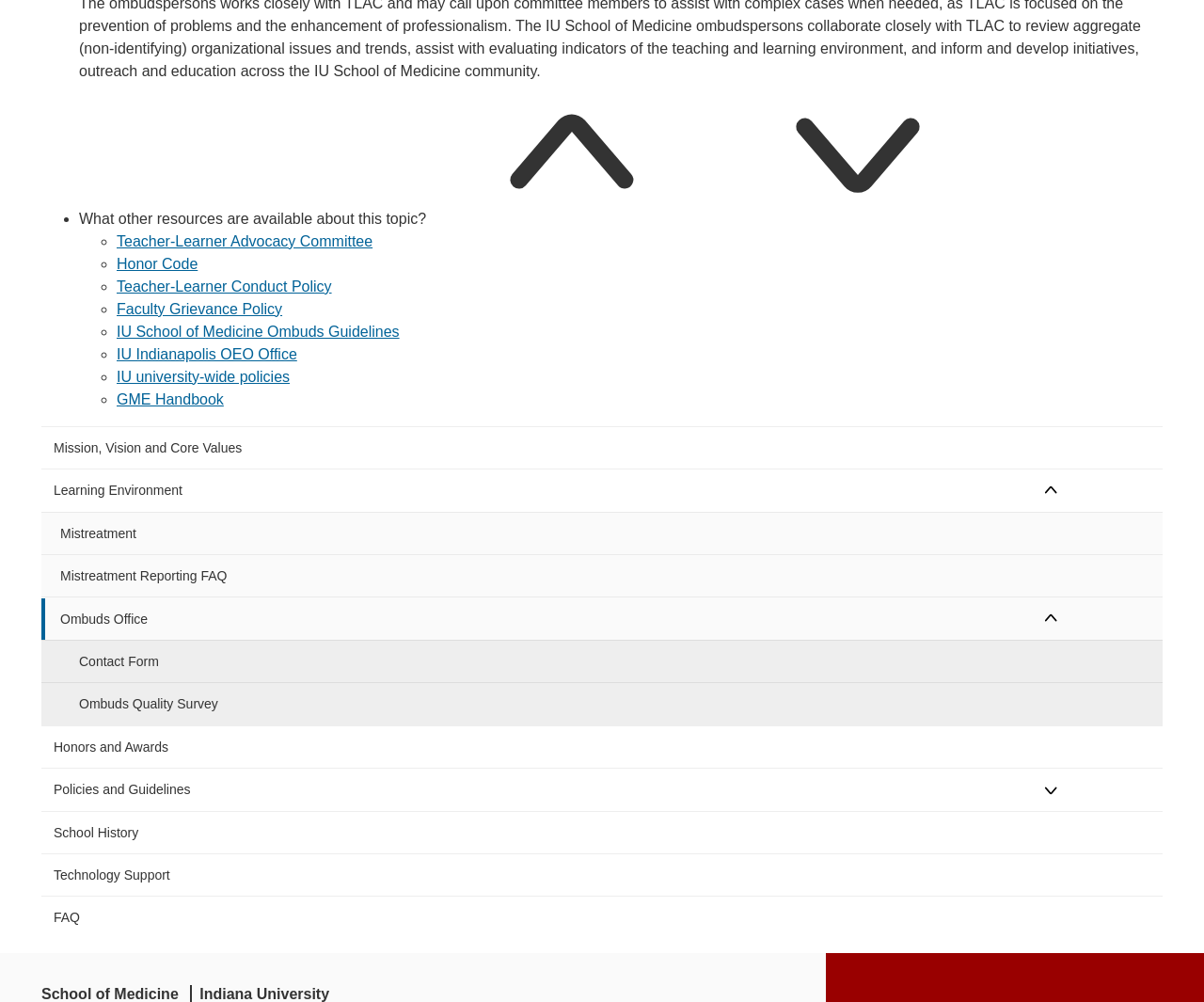Find the bounding box coordinates for the area you need to click to carry out the instruction: "Expand the 'Learning Environment' menu". The coordinates should be four float numbers between 0 and 1, indicated as [left, top, right, bottom].

[0.779, 0.468, 0.966, 0.511]